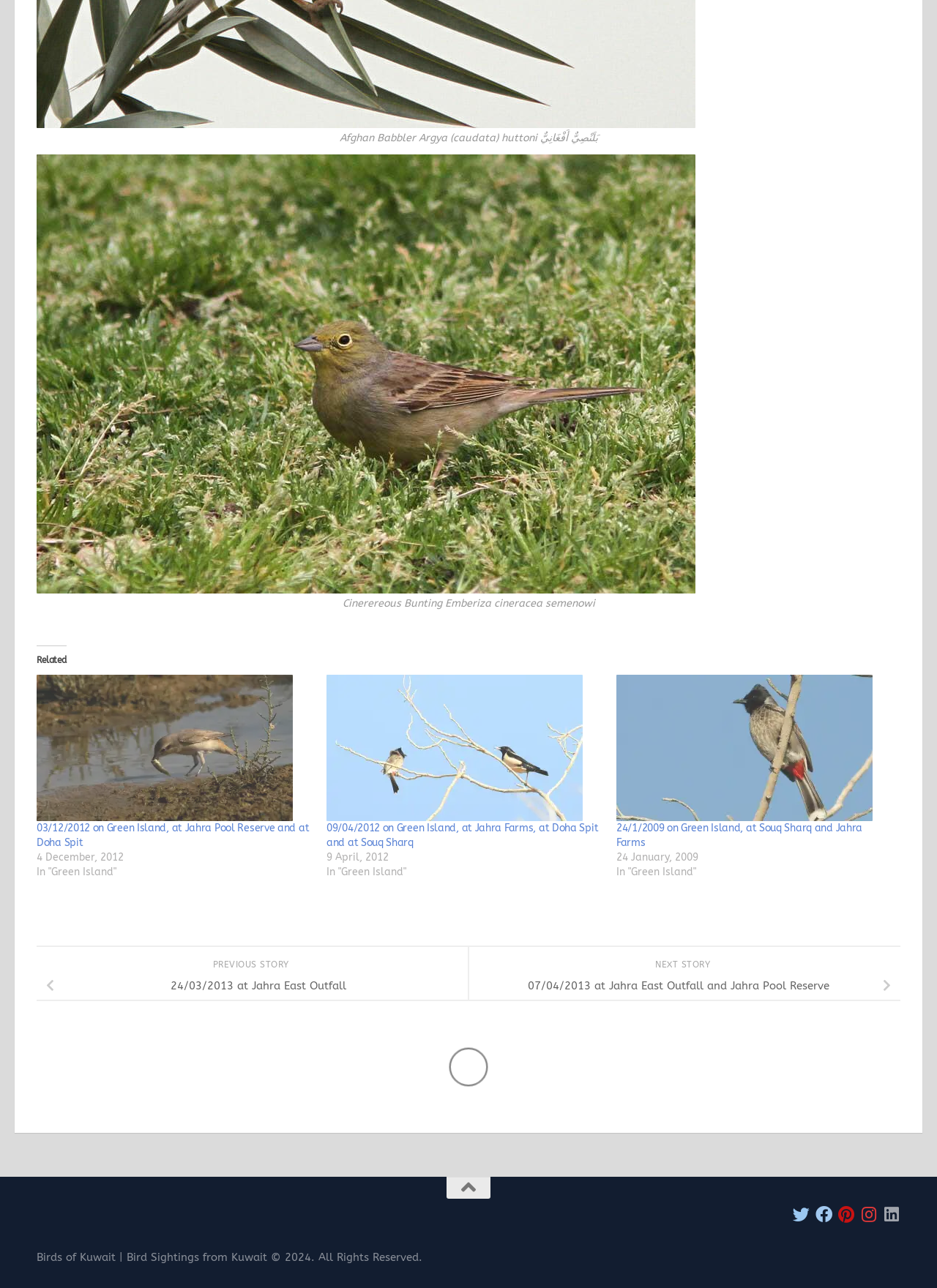Find the bounding box coordinates for the area you need to click to carry out the instruction: "View related bird sightings". The coordinates should be four float numbers between 0 and 1, indicated as [left, top, right, bottom].

[0.039, 0.501, 0.071, 0.517]